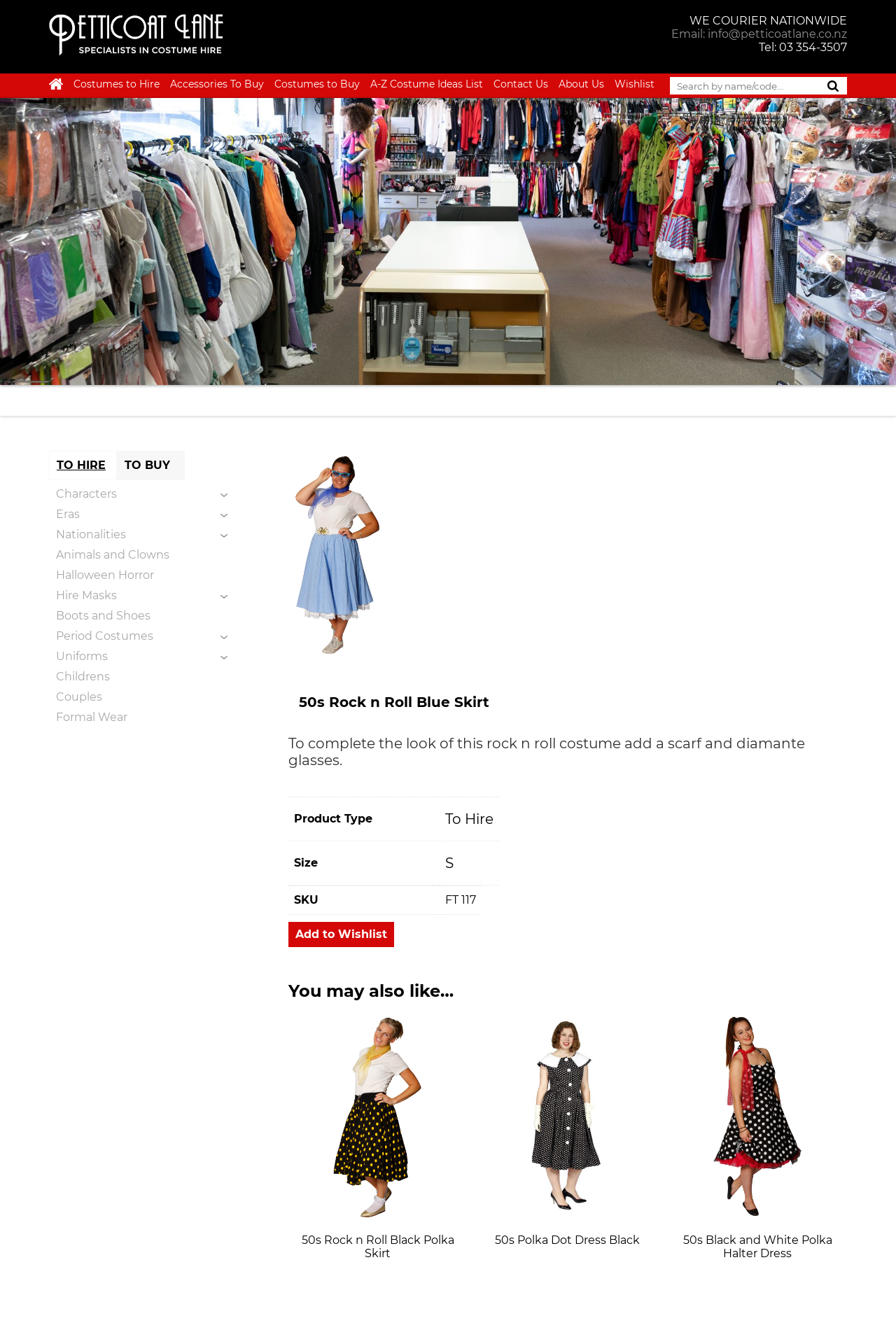Using the description: "Characters", determine the UI element's bounding box coordinates. Ensure the coordinates are in the format of four float numbers between 0 and 1, i.e., [left, top, right, bottom].

[0.062, 0.368, 0.13, 0.378]